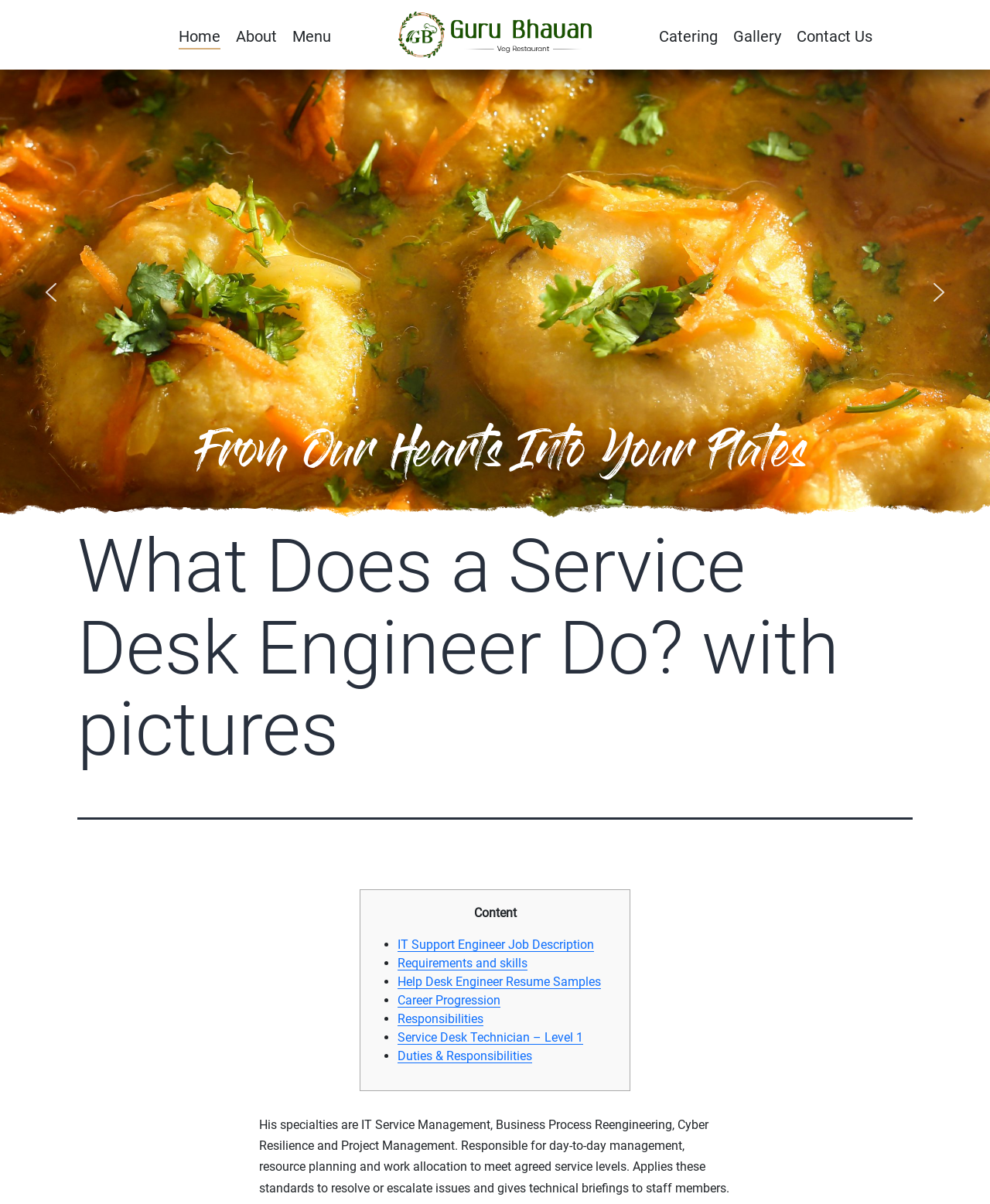Locate the bounding box coordinates of the region to be clicked to comply with the following instruction: "contact us". The coordinates must be four float numbers between 0 and 1, in the form [left, top, right, bottom].

[0.805, 0.022, 0.881, 0.041]